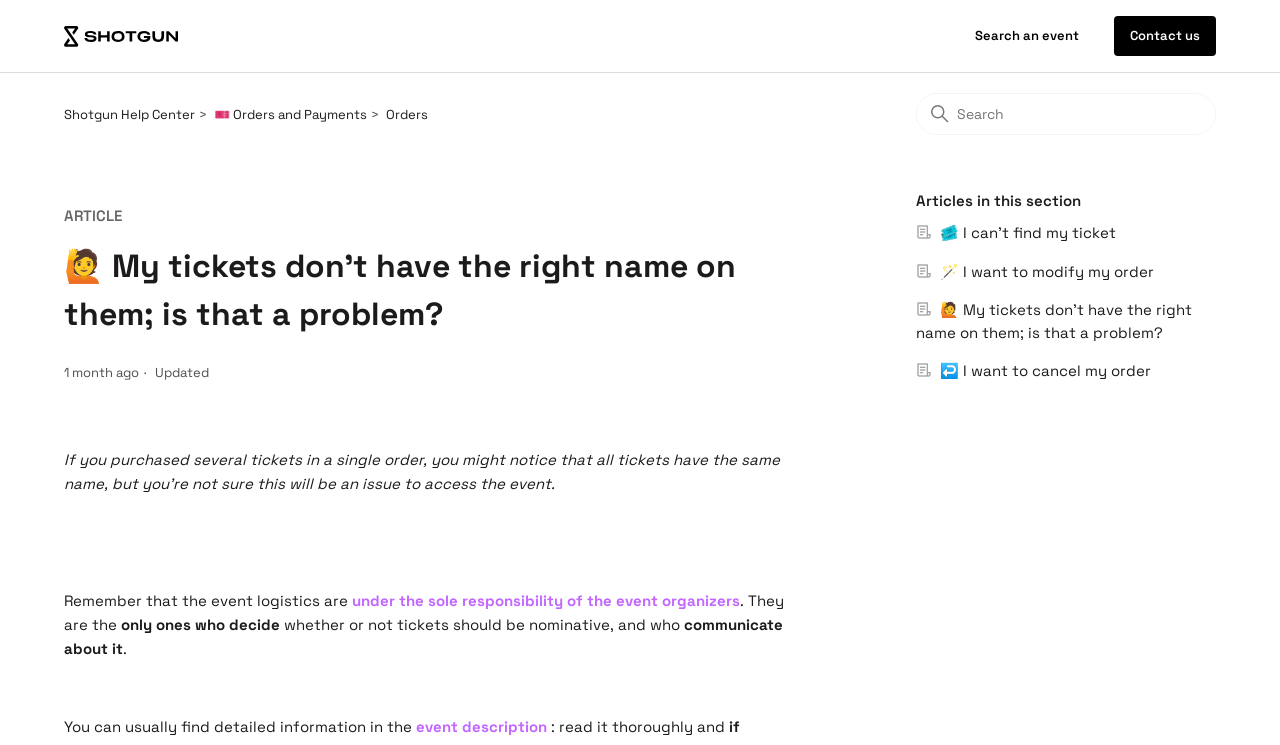Locate the bounding box coordinates of the area to click to fulfill this instruction: "Go to Orders and Payments". The bounding box should be presented as four float numbers between 0 and 1, in the order [left, top, right, bottom].

[0.167, 0.142, 0.287, 0.164]